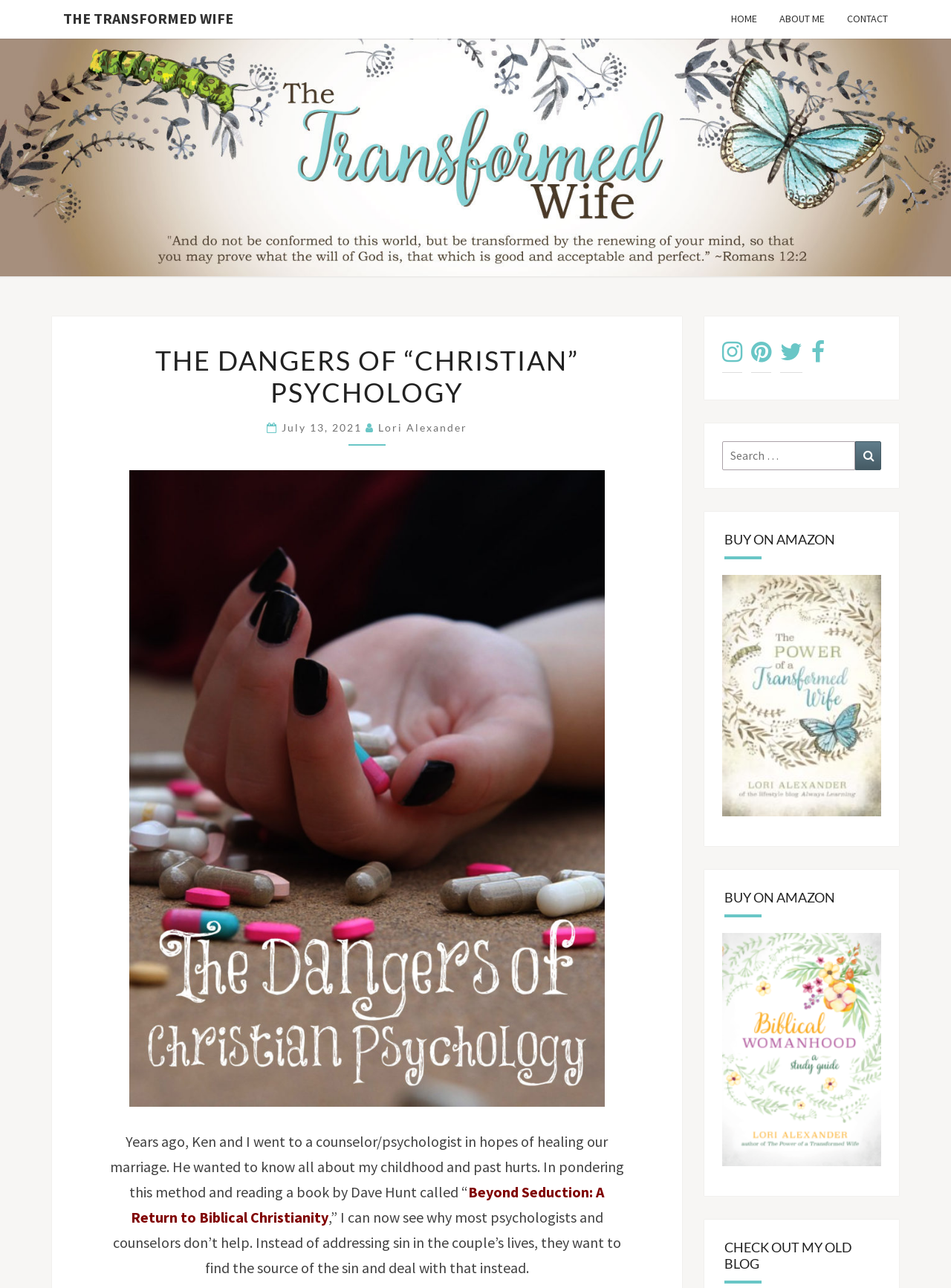Select the bounding box coordinates of the element I need to click to carry out the following instruction: "Click the 'HOME' link".

[0.757, 0.0, 0.808, 0.03]